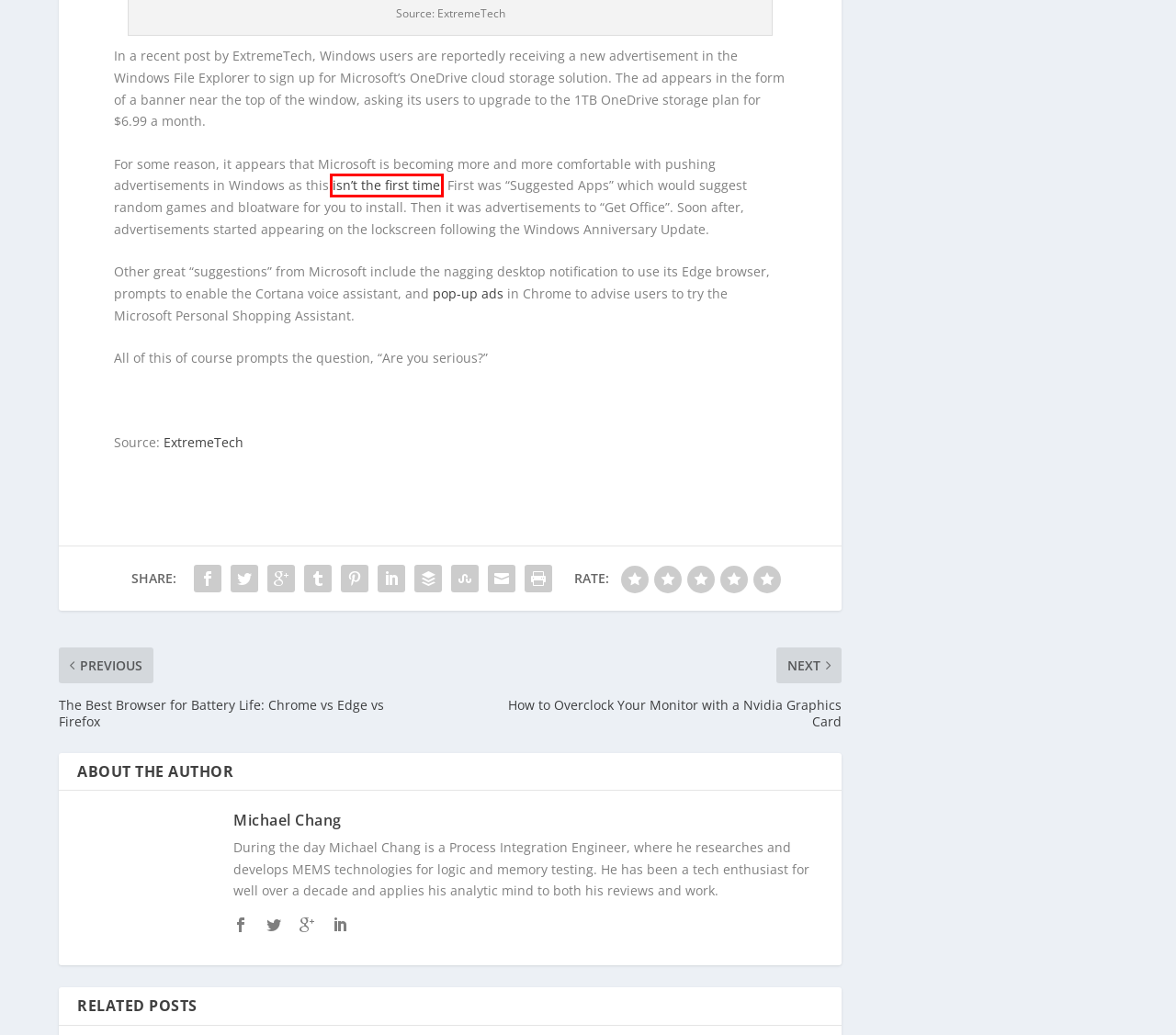Review the screenshot of a webpage containing a red bounding box around an element. Select the description that best matches the new webpage after clicking the highlighted element. The options are:
A. Buffer - Publishing
B. News | Custom PC Review
C. Intel Optane Limited to Kaby Lake 7th Gen Intel Core Processors | Custom PC Review
D. 7 ways Windows 10 pushes ads at you, and how to stop them | PCWorld
E. AMD Radeon HD7770 and HD7750 Available for Pre-Order | Custom PC Review
F. Kingston Ships 6+ Million SSDs with Marvell Controllers | Custom PC Review
G. Privacy Policy – Akismet
H. Microsoft bombards Windows 10 users with popups for its bad Chrome extension

D